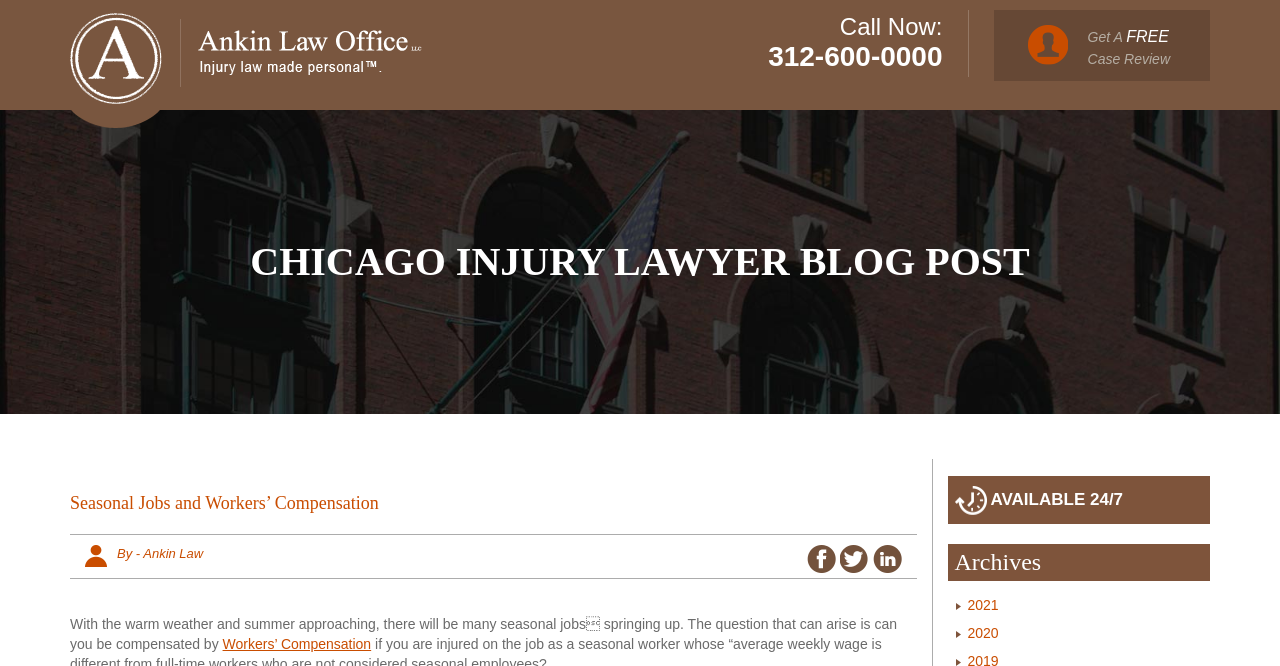Generate a comprehensive description of the webpage.

The webpage is about seasonal jobs and workers' compensation, with a focus on the Chicago area. At the top left, there is a logo image of "Ankin Chicago Car Accident Attorney" with a corresponding link. Below the logo, there is a call-to-action section with a "Call Now" text and a phone number link "312-600-0000". Next to it, there is another call-to-action link "Get A FREE Case Review".

The main content area is divided into two sections. On the left, there is a blog post section with a heading "CHICAGO INJURY LAWYER BLOG POST". The blog post title "Seasonal Jobs and Workers’ Compensation" is a link, and below it, there is a paragraph of text that discusses the topic of seasonal jobs and workers' compensation. The text mentions that with the warm weather and summer approaching, many seasonal jobs will be available, and the question arises whether one can be compensated by workers' compensation.

On the right side of the main content area, there are several links and a heading "Archives". The links are categorized by year, with "2021" and "2020" being the available options. At the bottom right, there is a "AVAILABLE 24/7" text. Throughout the webpage, there are several links to other pages, including the law firm's homepage and other blog posts.